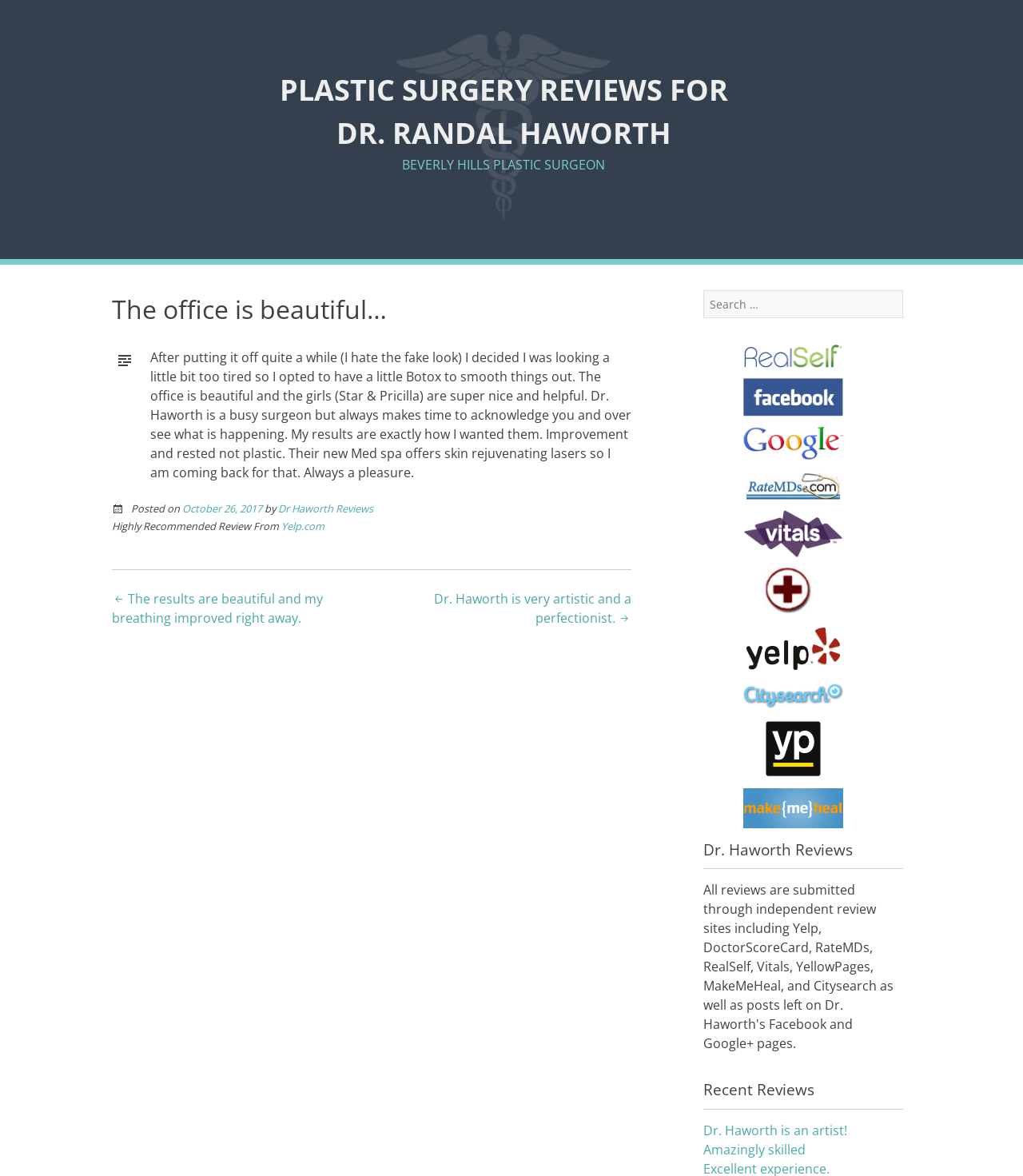How many social media icons are displayed?
Give a detailed and exhaustive answer to the question.

I found the answer by looking at the search section where there are icons for RealSelf, Facebook, Google, RateMDs, Vitals, DoctorScorecard, Yelp, and Citysearch, which are all social media or review platforms.